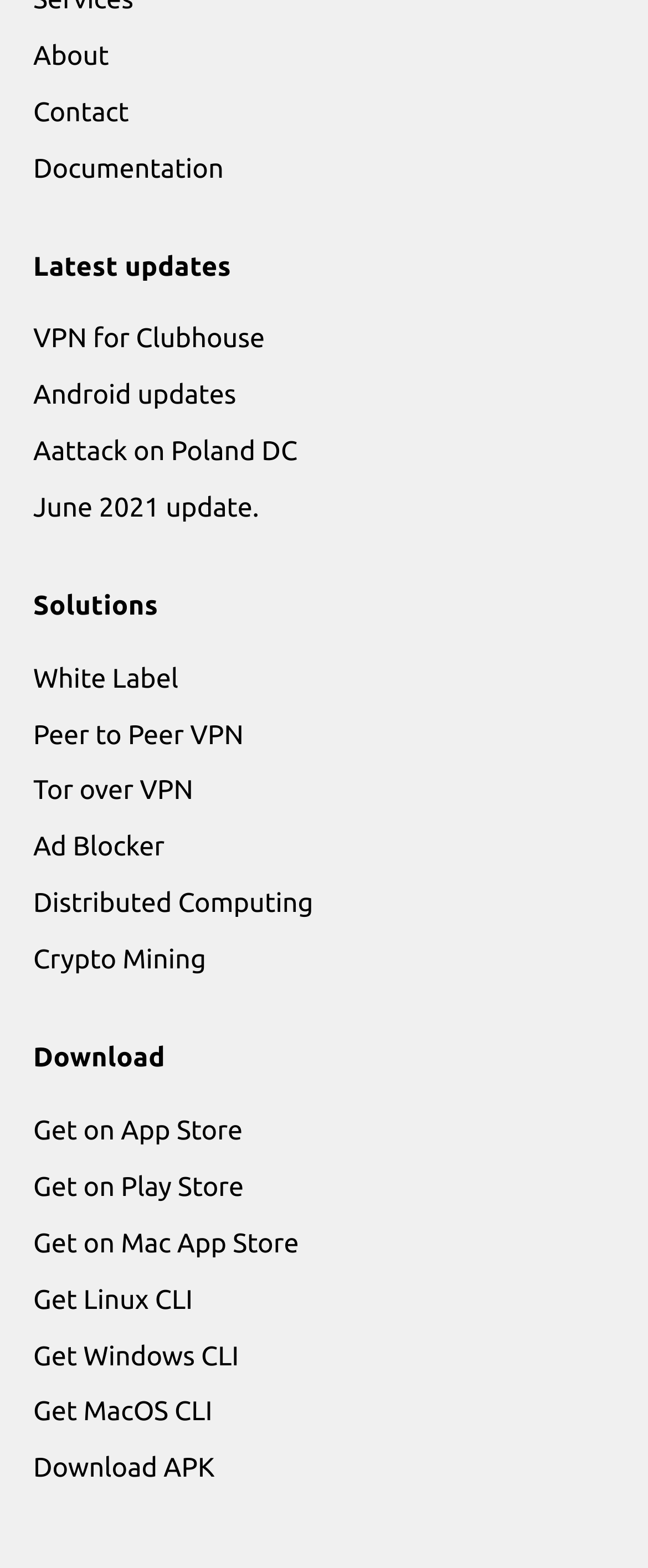Please answer the following question using a single word or phrase: 
How many links are there in the 'Solutions' section?

6